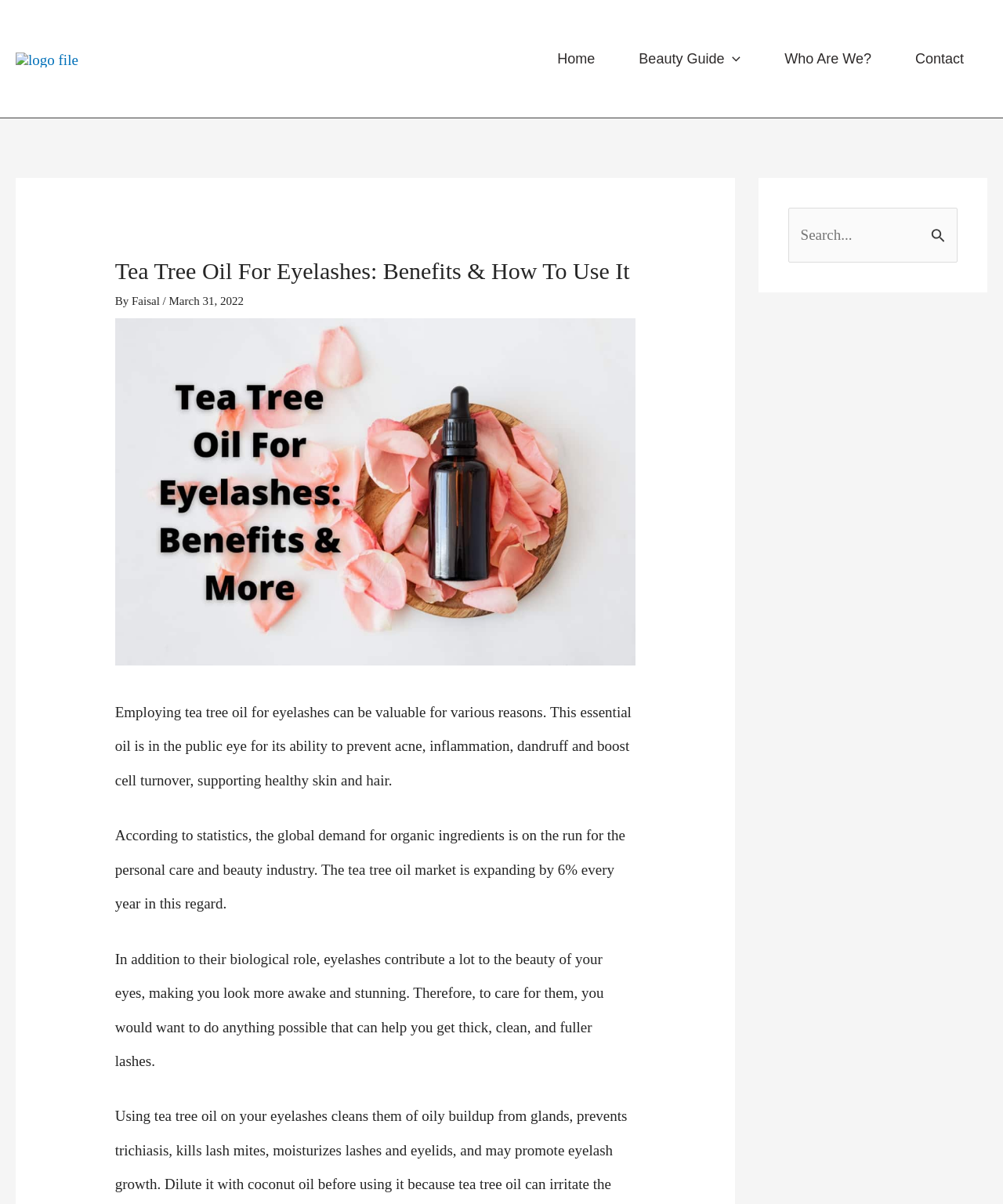Determine the bounding box for the HTML element described here: "Beauty Guide". The coordinates should be given as [left, top, right, bottom] with each number being a float between 0 and 1.

[0.615, 0.001, 0.76, 0.096]